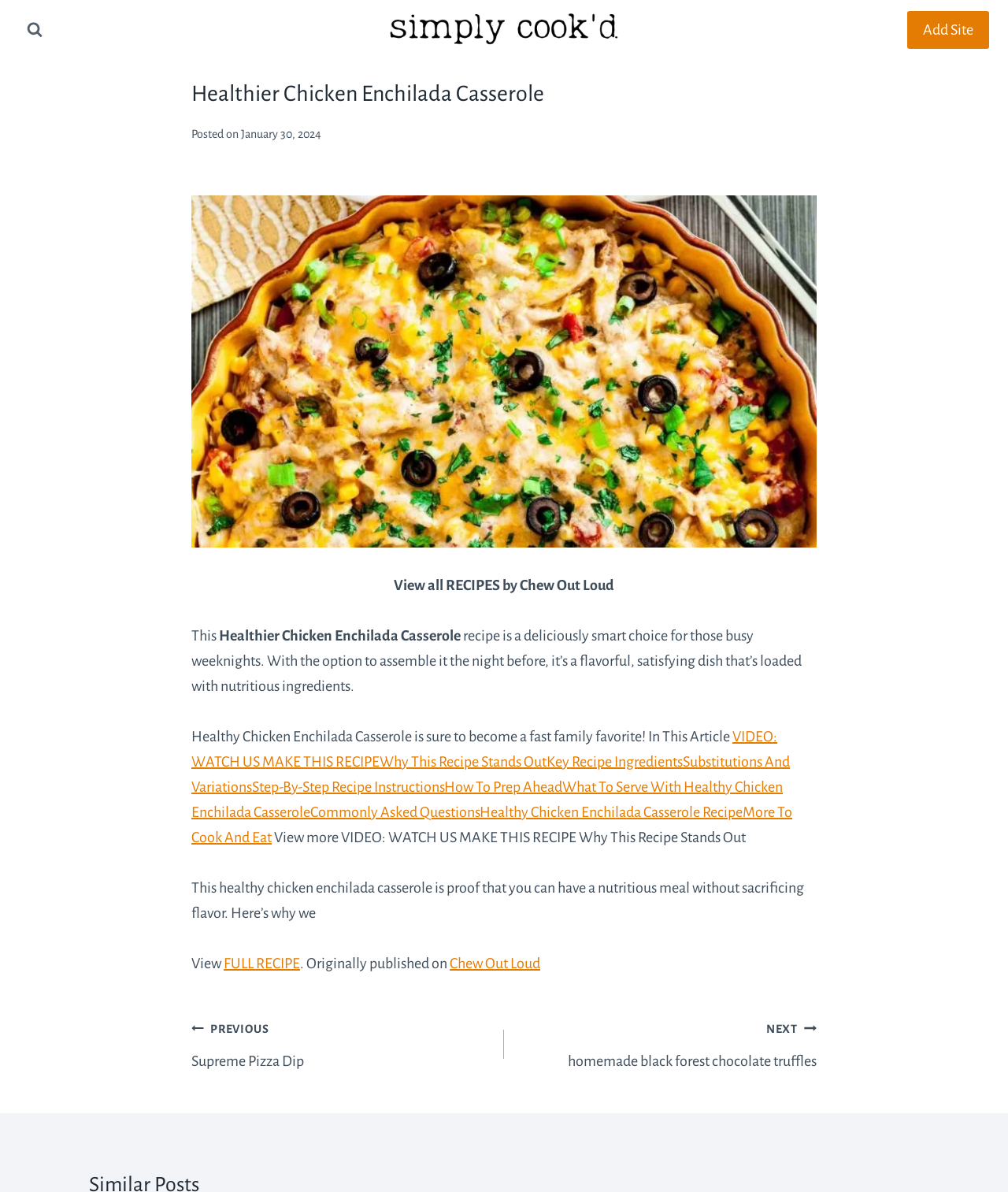Pinpoint the bounding box coordinates of the element that must be clicked to accomplish the following instruction: "Visit the site logo". The coordinates should be in the format of four float numbers between 0 and 1, i.e., [left, top, right, bottom].

[0.383, 0.0, 0.617, 0.05]